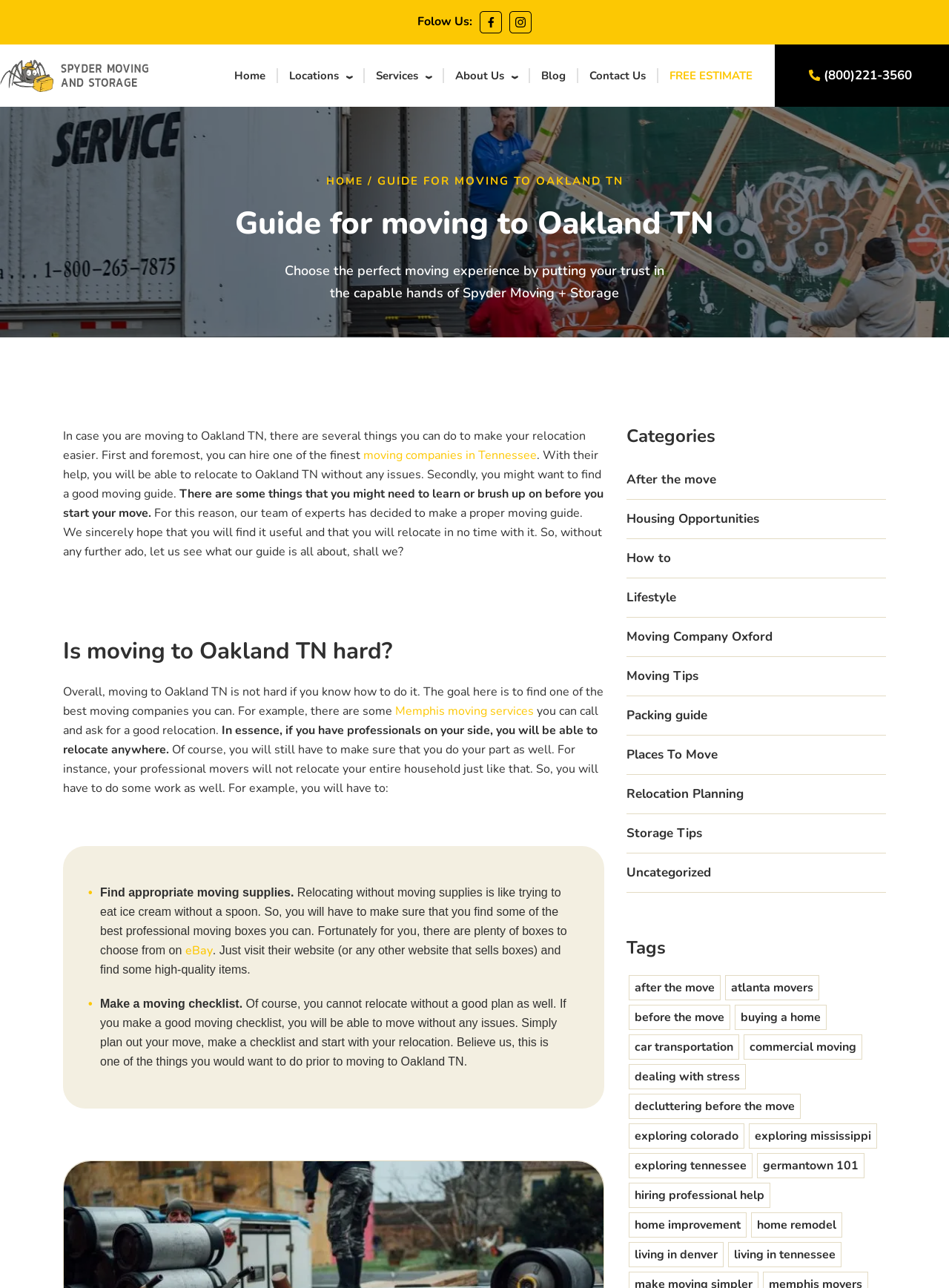Identify the bounding box coordinates of the part that should be clicked to carry out this instruction: "Explore the 'Moving Tips' category".

[0.66, 0.518, 0.736, 0.531]